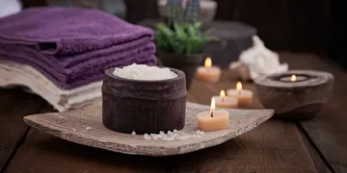Please answer the following question using a single word or phrase: 
What is the color of the folded towels?

Purple